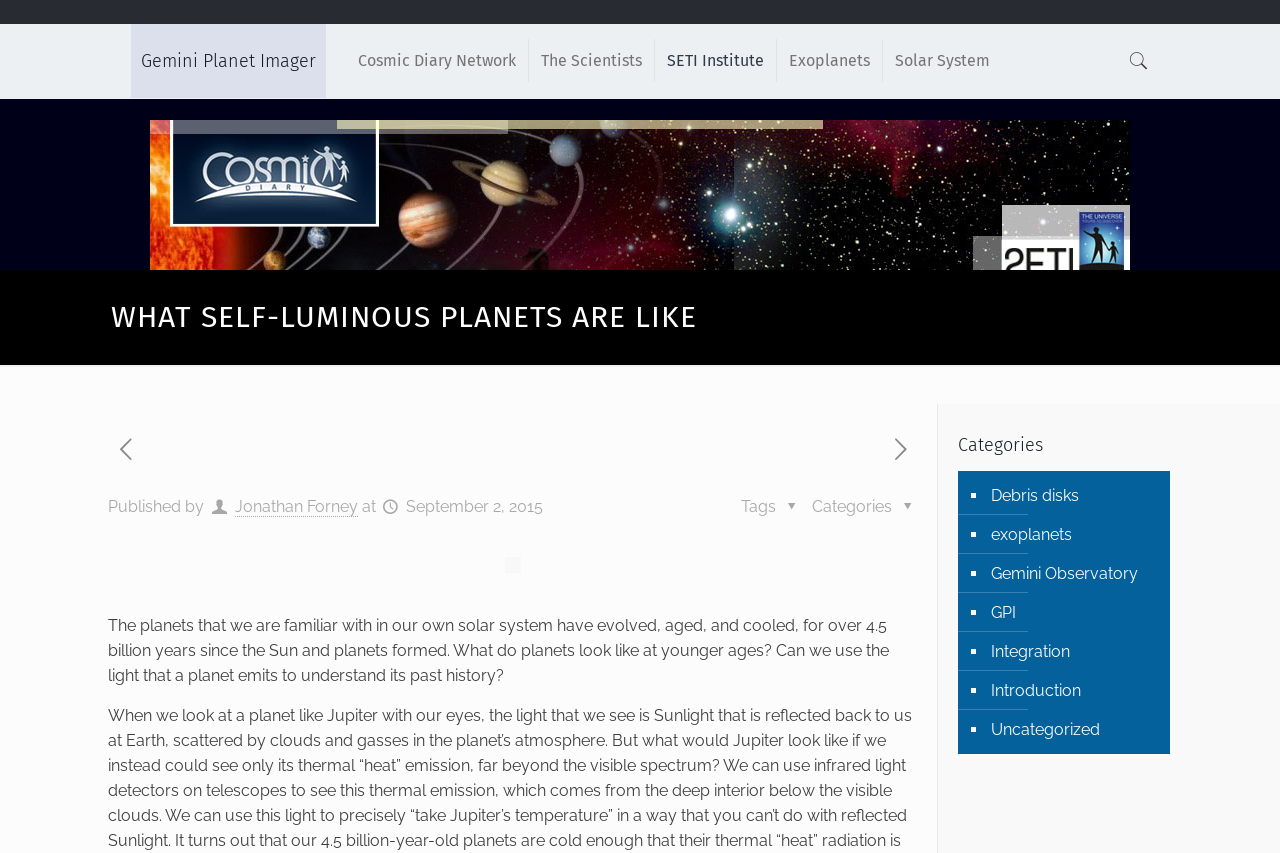What is the name of the planet imager?
Refer to the image and give a detailed answer to the question.

The name of the planet imager can be found in the top navigation bar, where it is listed as a link. It is also mentioned in the main heading of the webpage.